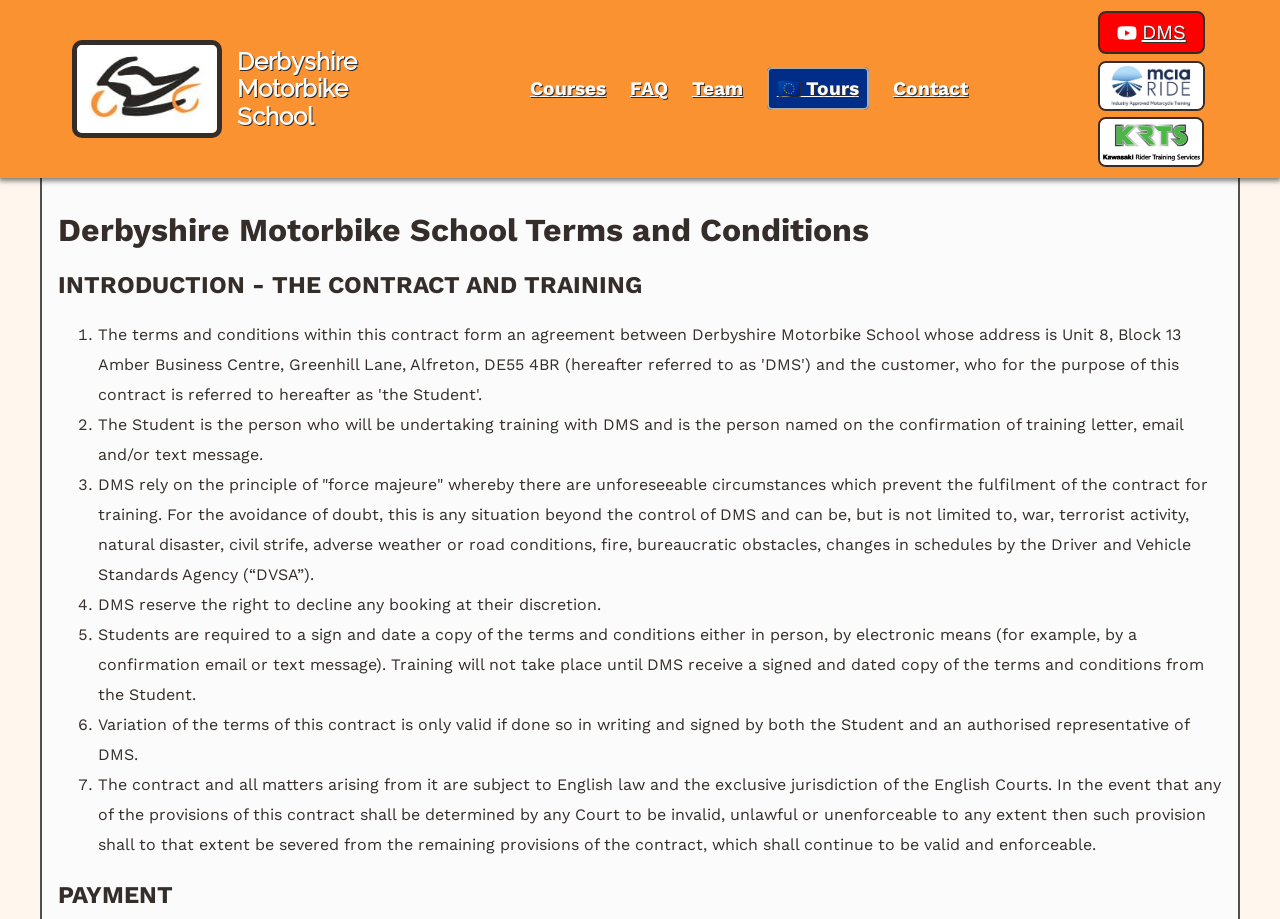Can you find the bounding box coordinates for the UI element given this description: "parent_node: DMS"? Provide the coordinates as four float numbers between 0 and 1: [left, top, right, bottom].

[0.855, 0.062, 0.944, 0.124]